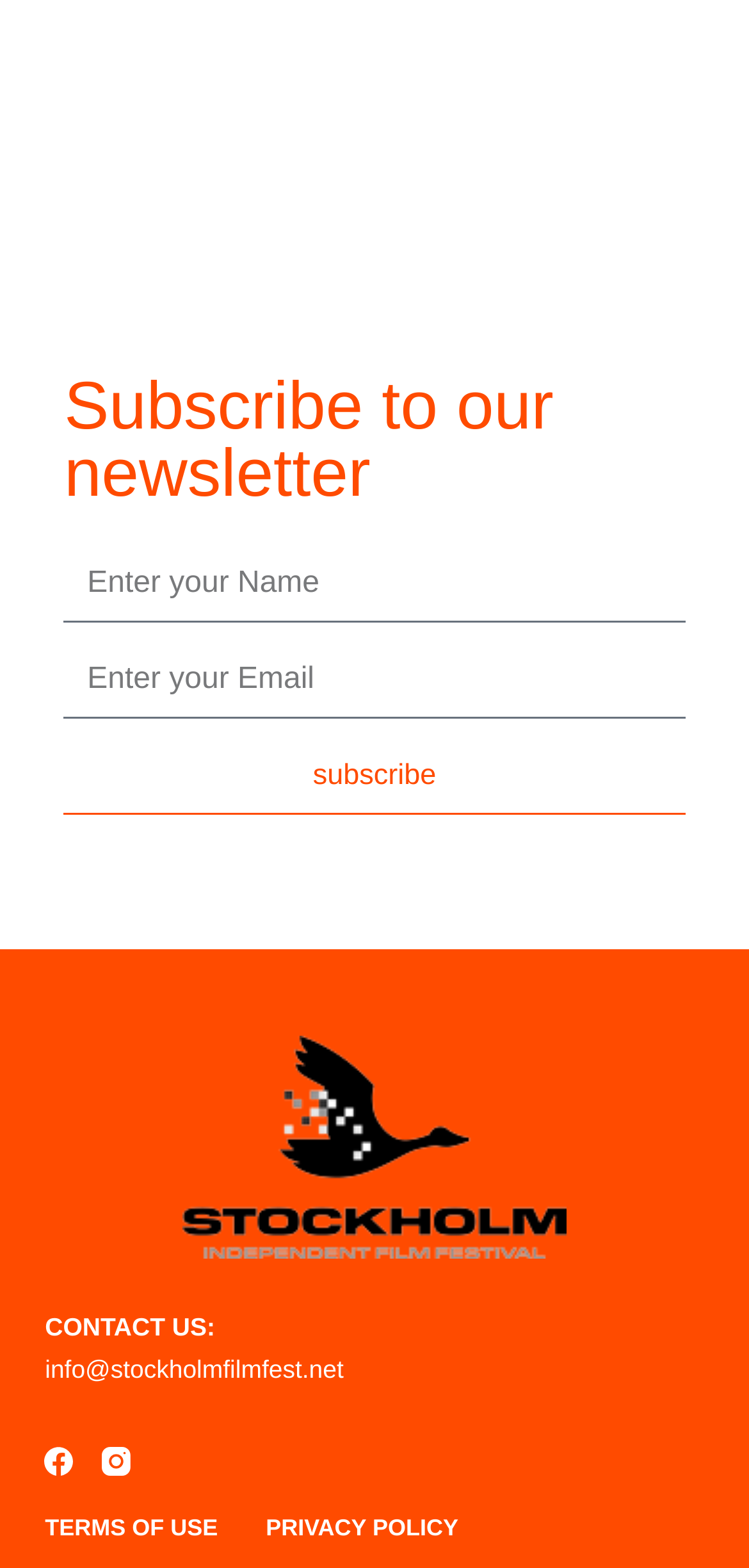What is the contact email address?
Observe the image and answer the question with a one-word or short phrase response.

info@stockholmfilmfest.net